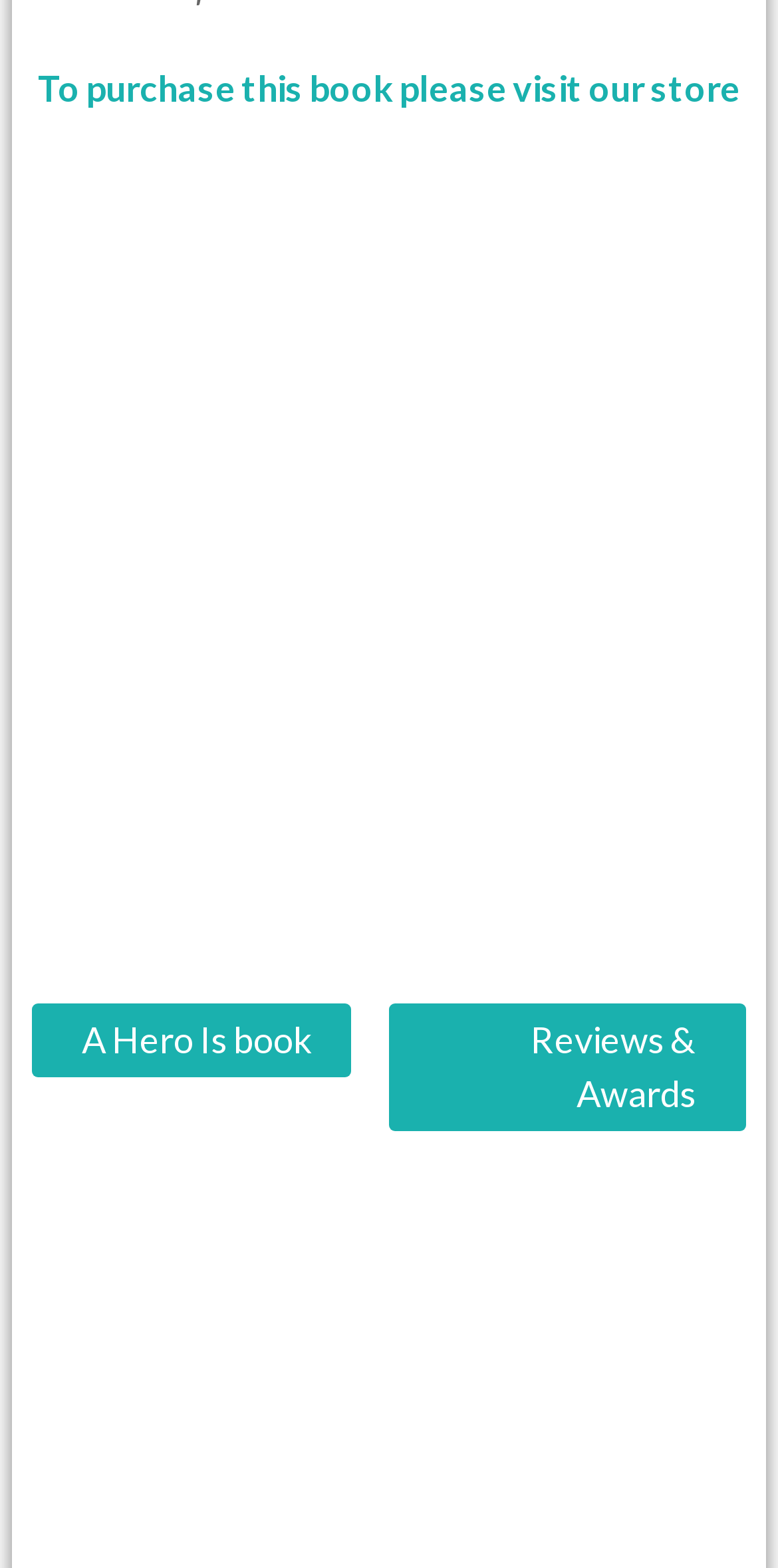What is the navigation section for?
Please provide a single word or phrase as your answer based on the image.

Posts